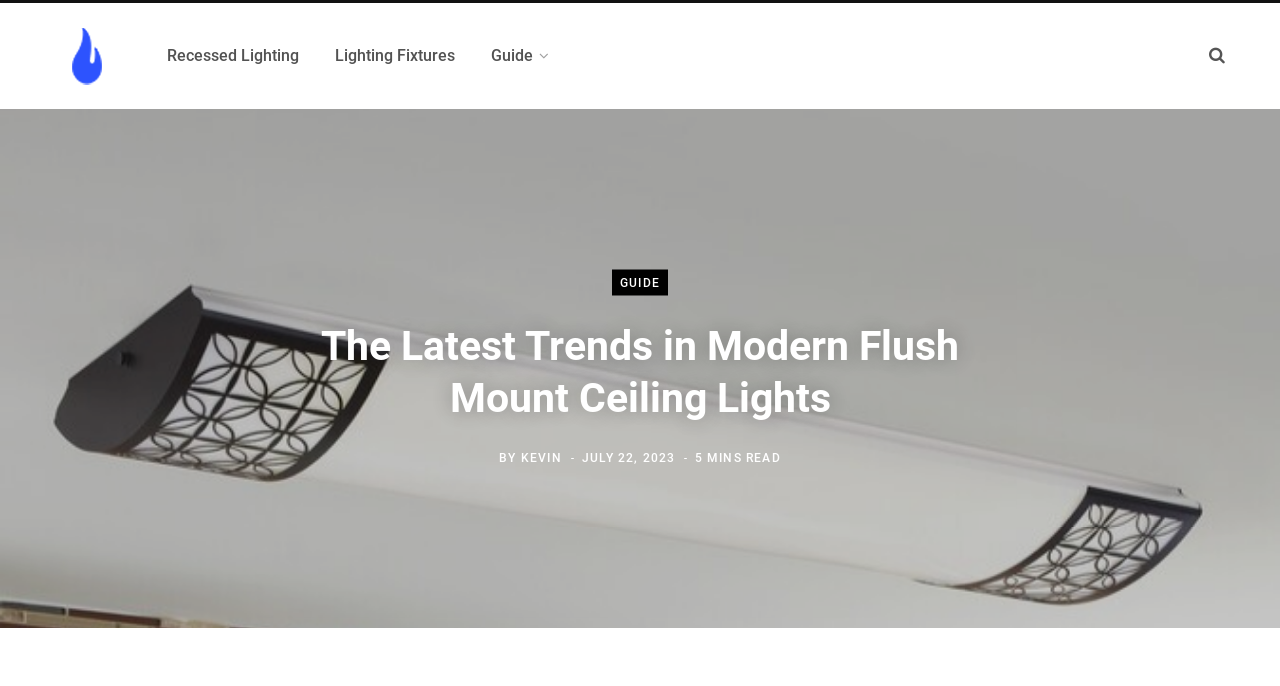What is the category of lighting fixtures that 'Recessed Lighting' belongs to?
Based on the image, provide your answer in one word or phrase.

Lighting Fixtures